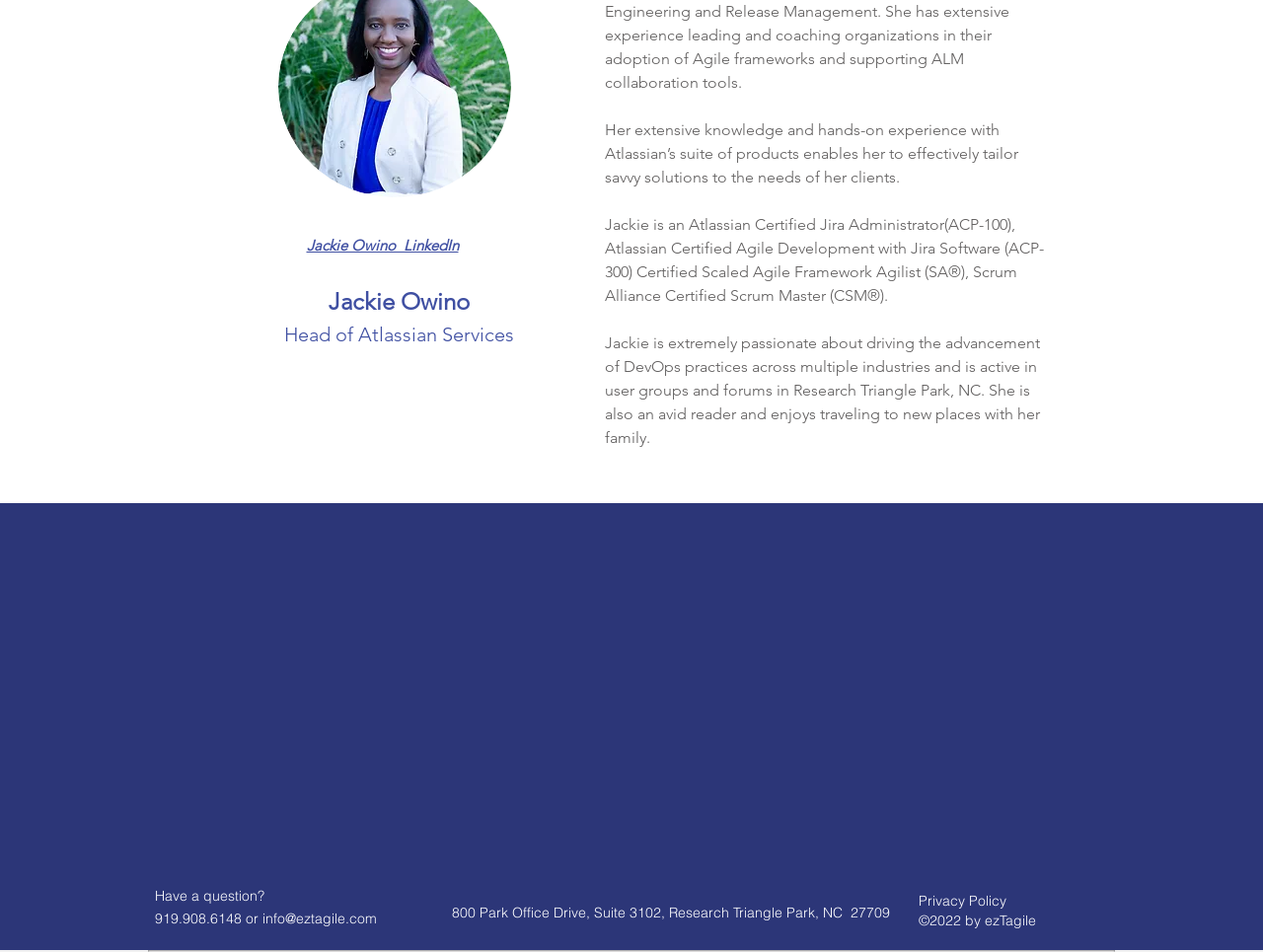Locate the bounding box coordinates of the area where you should click to accomplish the instruction: "Check the Privacy Policy".

[0.727, 0.936, 0.797, 0.955]